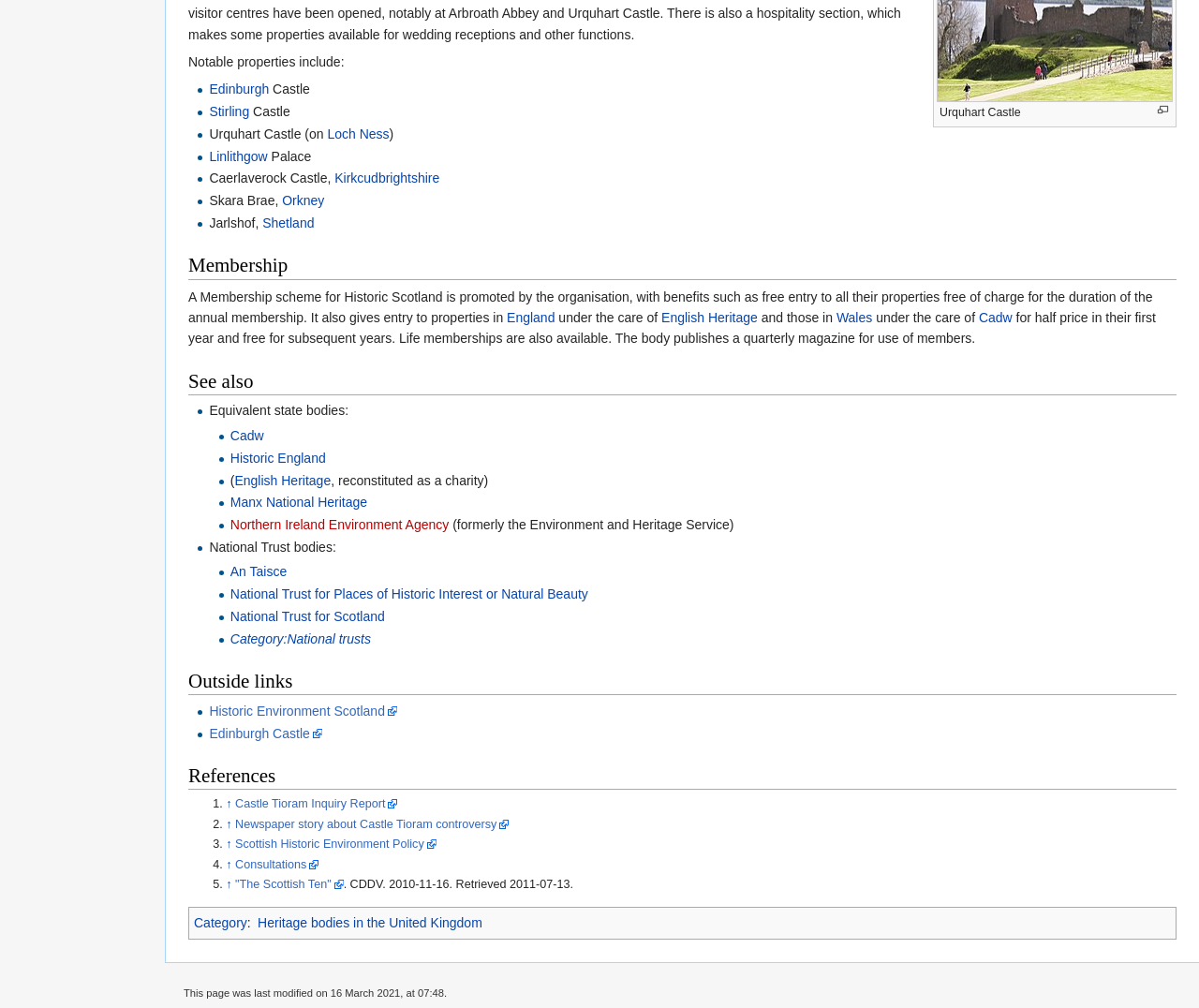Determine the bounding box coordinates of the section I need to click to execute the following instruction: "Visit 'Edinburgh Castle'". Provide the coordinates as four float numbers between 0 and 1, i.e., [left, top, right, bottom].

[0.175, 0.081, 0.224, 0.096]